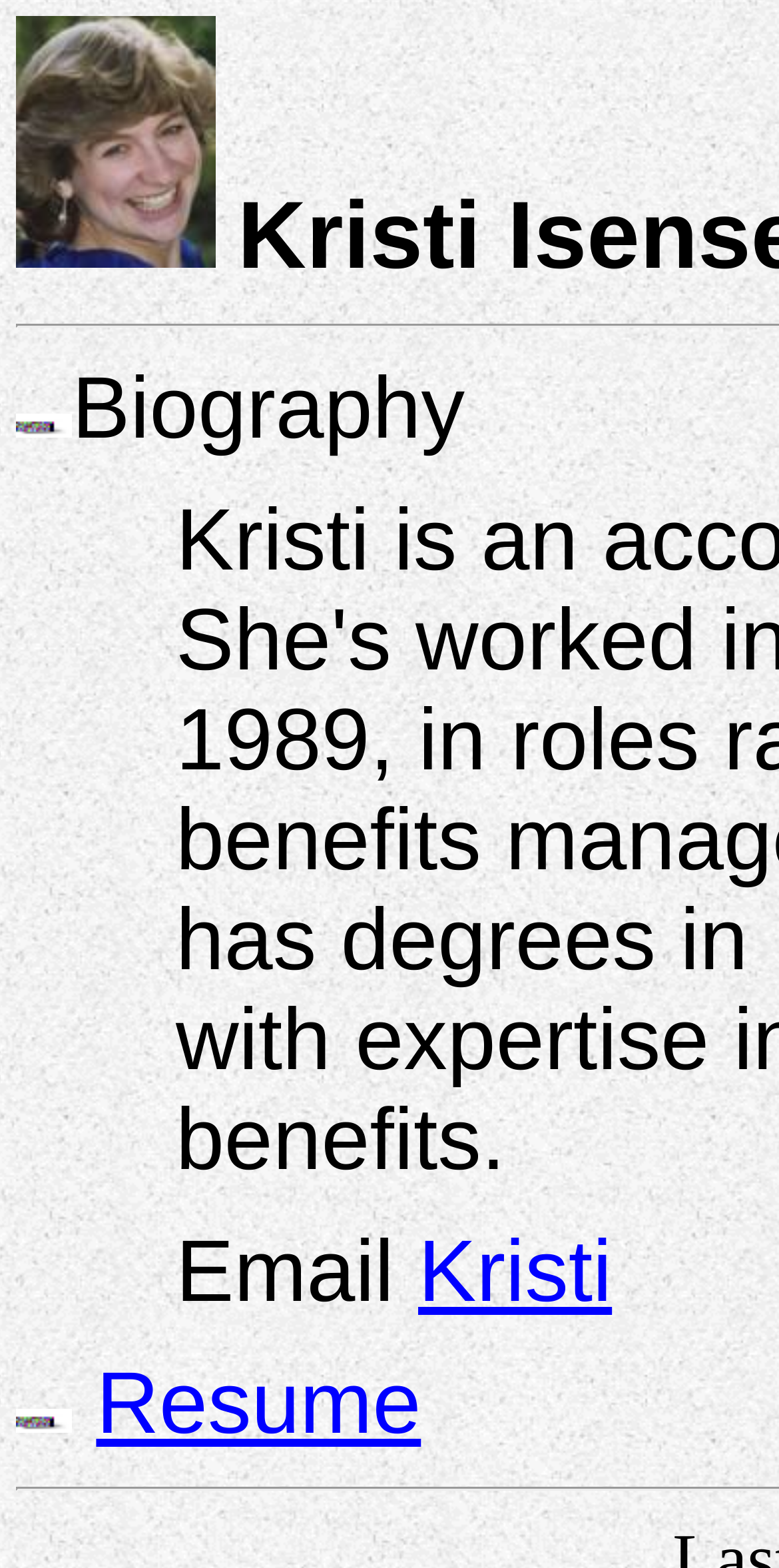Given the element description "parent_node: Kristi Isensee", identify the bounding box of the corresponding UI element.

[0.021, 0.122, 0.277, 0.184]